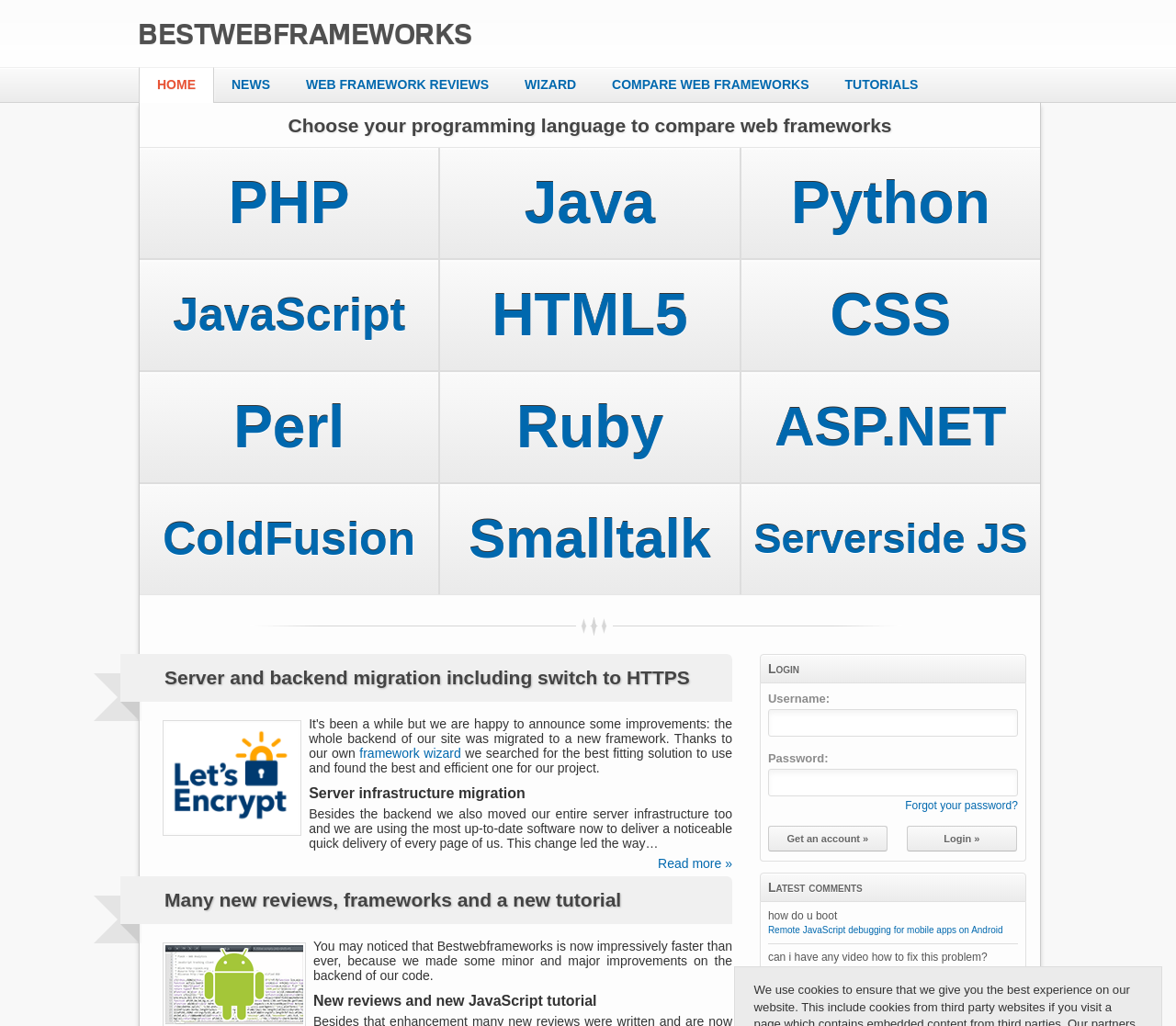Can you look at the image and give a comprehensive answer to the question:
What is the main purpose of this website?

Based on the webpage's content, it appears that the main purpose of this website is to help users compare and choose the right web framework for their site or application. The website provides a list of various web frameworks, including PHP, Java, Python, JavaScript, and CSS, and allows users to compare and review them.